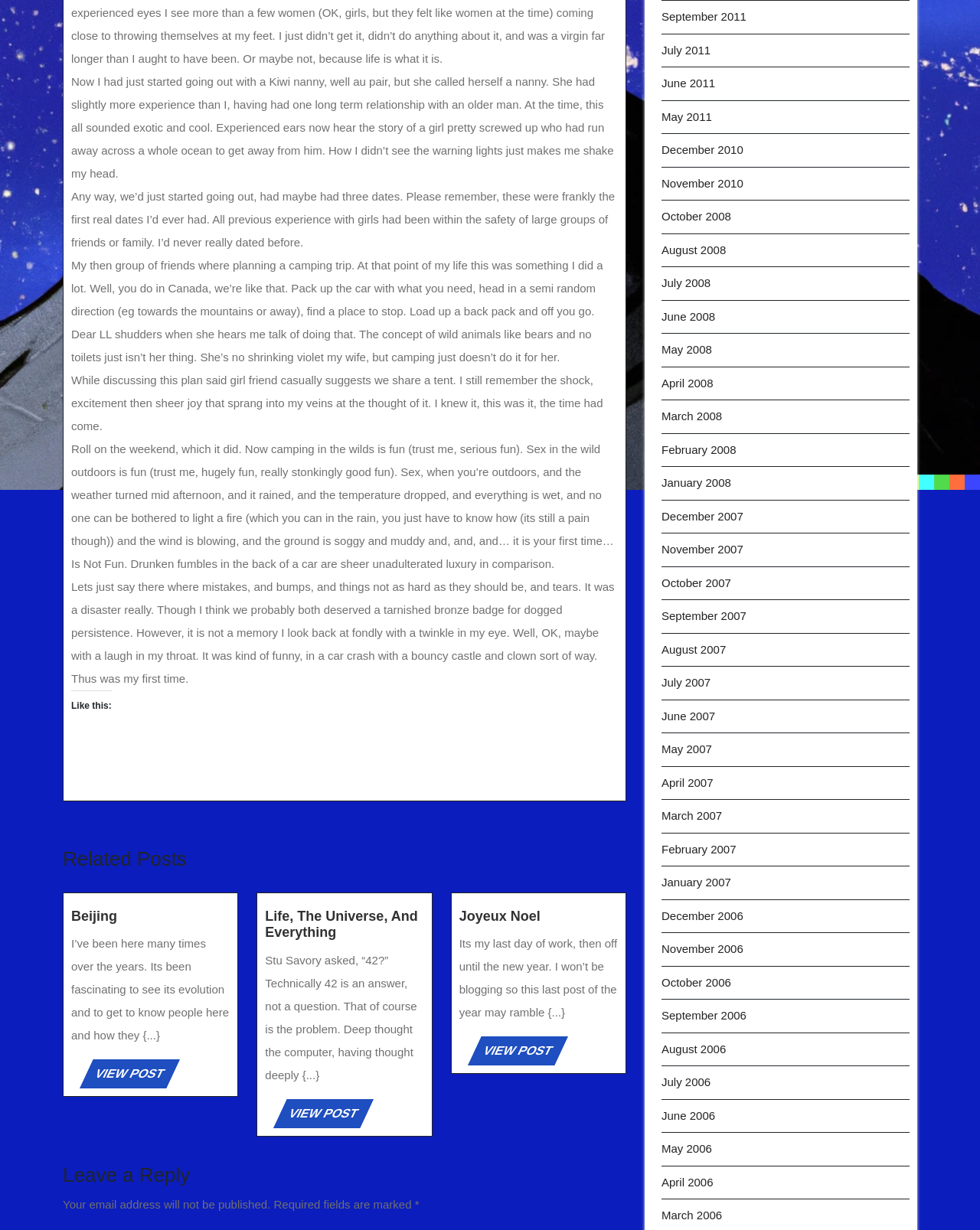Bounding box coordinates are to be given in the format (top-left x, top-left y, bottom-right x, bottom-right y). All values must be floating point numbers between 0 and 1. Provide the bounding box coordinate for the UI element described as: VIEW POSTVIEW POST

[0.081, 0.861, 0.183, 0.885]